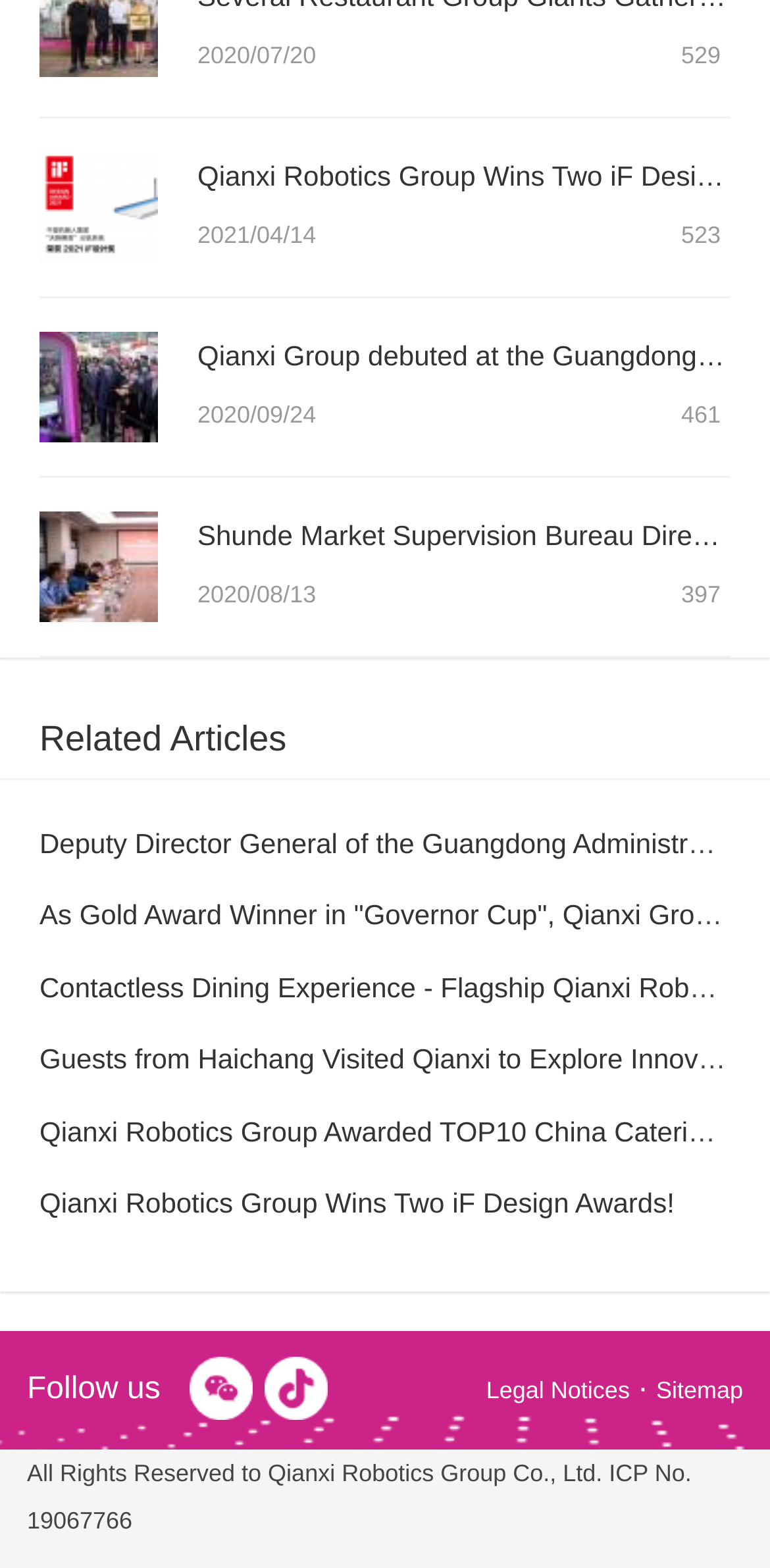How many related articles are listed?
Using the information from the image, provide a comprehensive answer to the question.

I looked at the 'Related Articles' section and found one article listed.